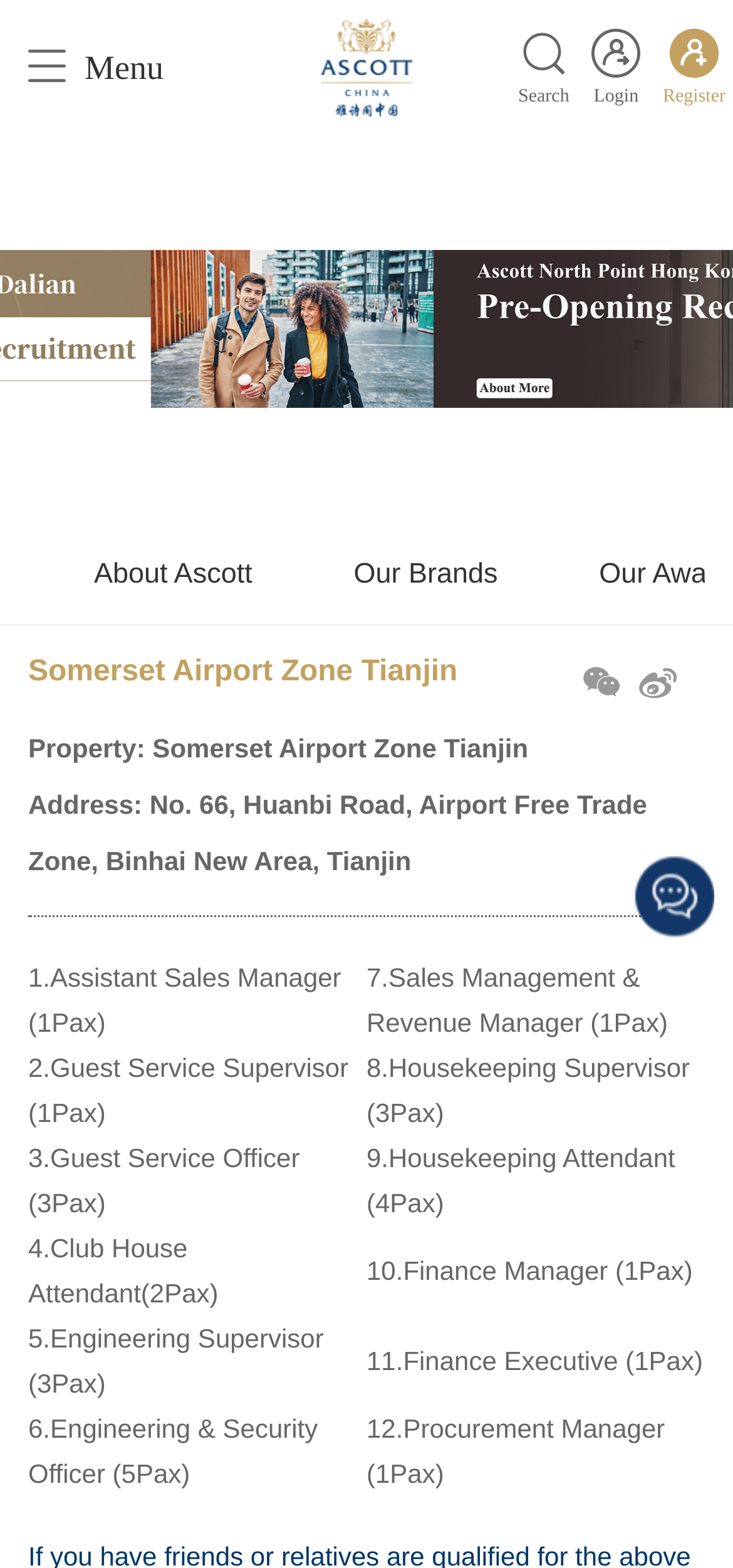Describe every aspect of the webpage in a detailed manner.

This webpage appears to be a job recruitment page for a company called "雅诗阁中国" (Ascott China). At the top of the page, there is a logo image and a search link on the right side. Below the logo, there are three links for login, register, and an empty link.

The main content of the page is divided into two sections. The left section has a heading "Somerset Airport Zone Tianjin" and below it, there are several job postings listed in a table format. Each row in the table represents a job position, with the job title on the left and the number of available positions on the right. There are 12 job positions listed, including Assistant Sales Manager, Sales Management & Revenue Manager, Guest Service Supervisor, and more.

On the right side of the page, there is a section with a heading "Online Chat" and a subheading "Chat agent is available". Below this section, there is a link and an image, which may be related to the online chat feature.

At the bottom of the page, there are three links for "About Ascott", "Our Brands", and an empty link.